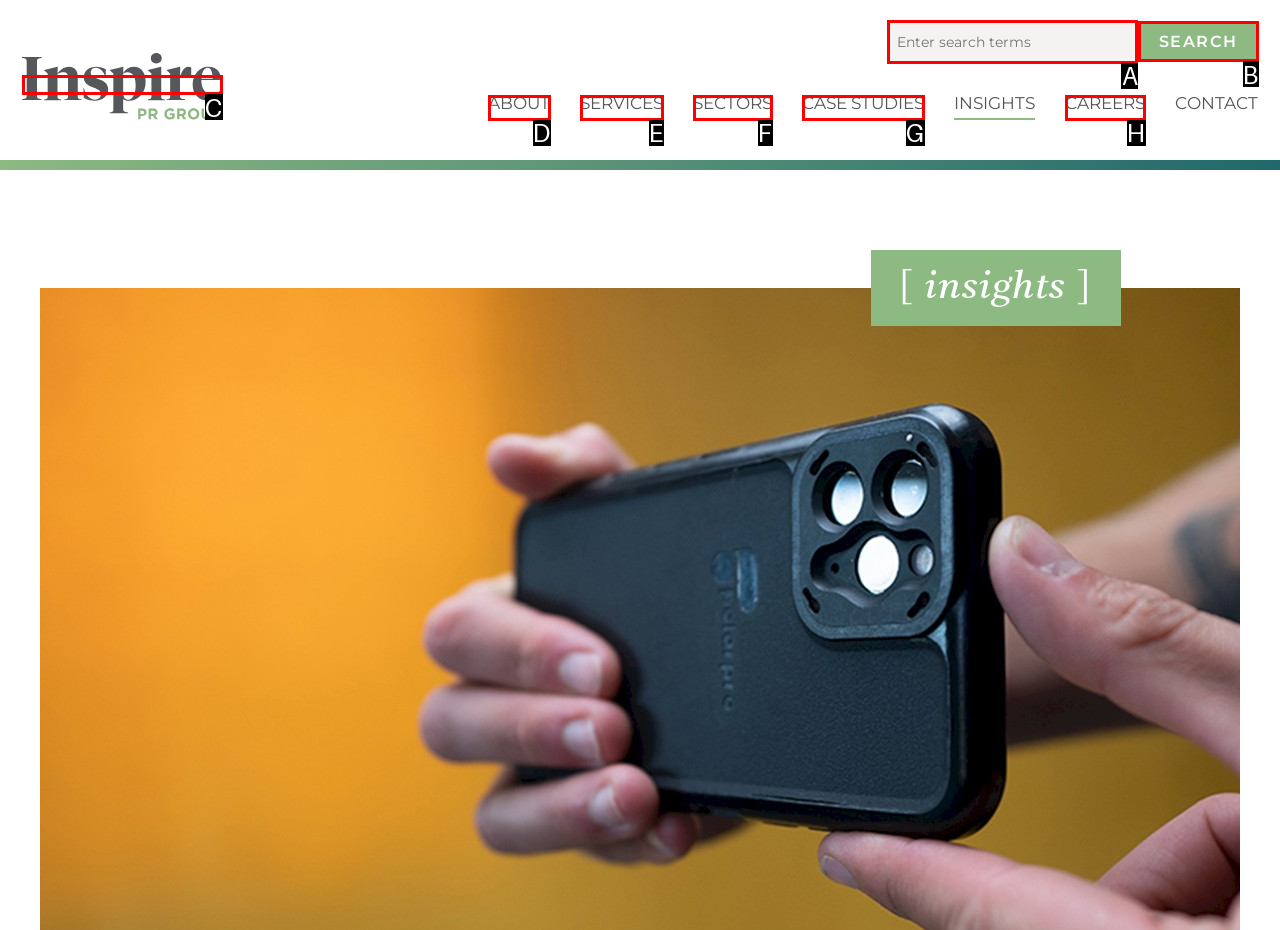What letter corresponds to the UI element to complete this task: search for something
Answer directly with the letter.

A